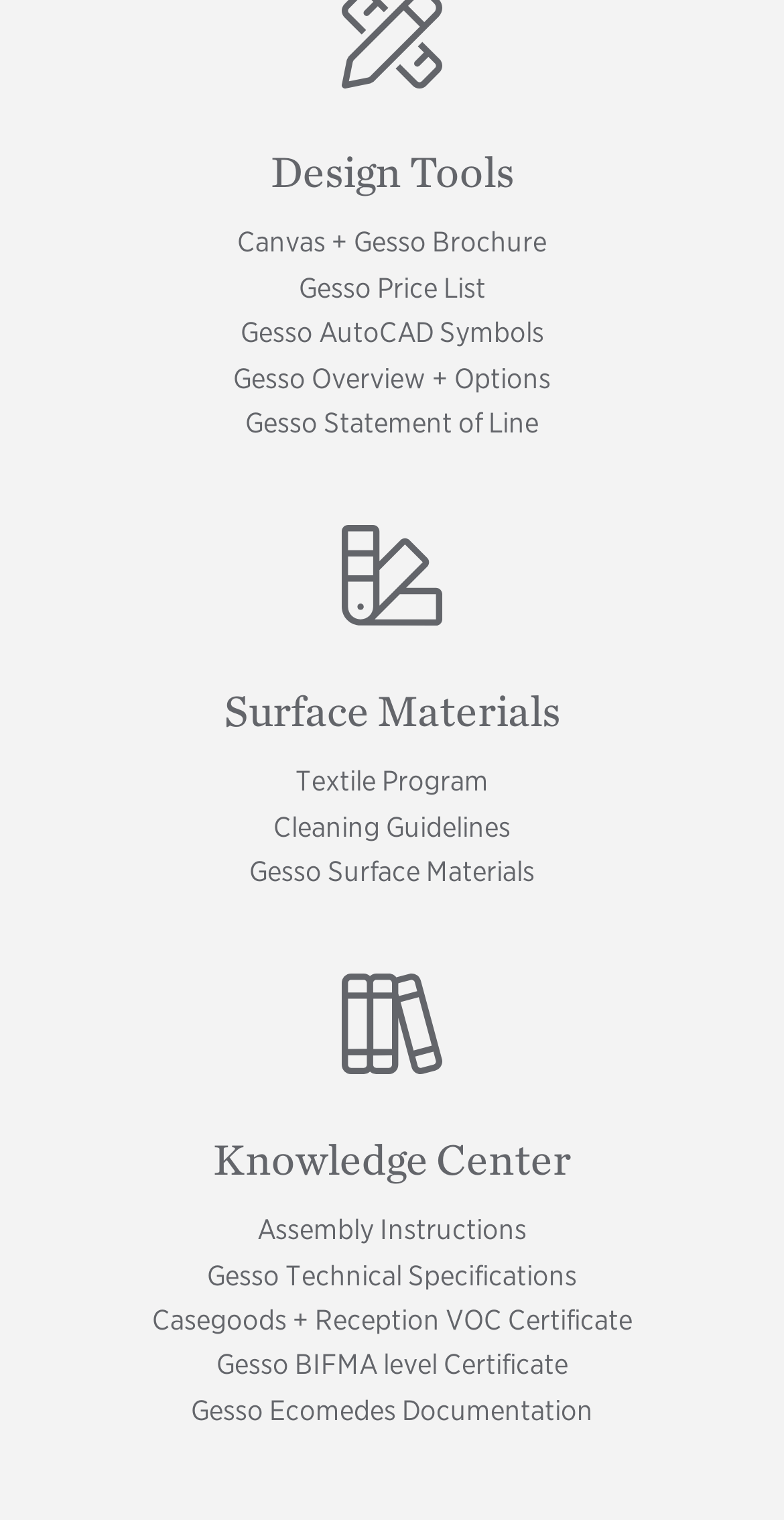Predict the bounding box coordinates of the area that should be clicked to accomplish the following instruction: "View Canvas + Gesso Brochure". The bounding box coordinates should consist of four float numbers between 0 and 1, i.e., [left, top, right, bottom].

[0.303, 0.145, 0.697, 0.174]